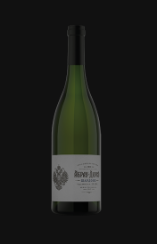Offer a detailed caption for the image presented.

The image features a bottle of wine from the Abrau-Durso winery, showcasing an elegant design set against a dark background. The bottle is notably tall and slender, characteristic of fine wines, with a deep green glass that hints at the richness of its contents. Prominently displayed on the label is the name "Abrau-Jur" elegantly inscribed, alongside artistic graphics that evoke a sense of sophistication and tradition. This particular wine is part of the winery's Chardonnay Abrau-Durso collection, celebrated for its distinctive terroir which imparts unique flavors influenced by the local environment. The bottle's design reflects a commitment to high-quality winemaking, aligning with the region's cultural heritage of excellent viticulture.